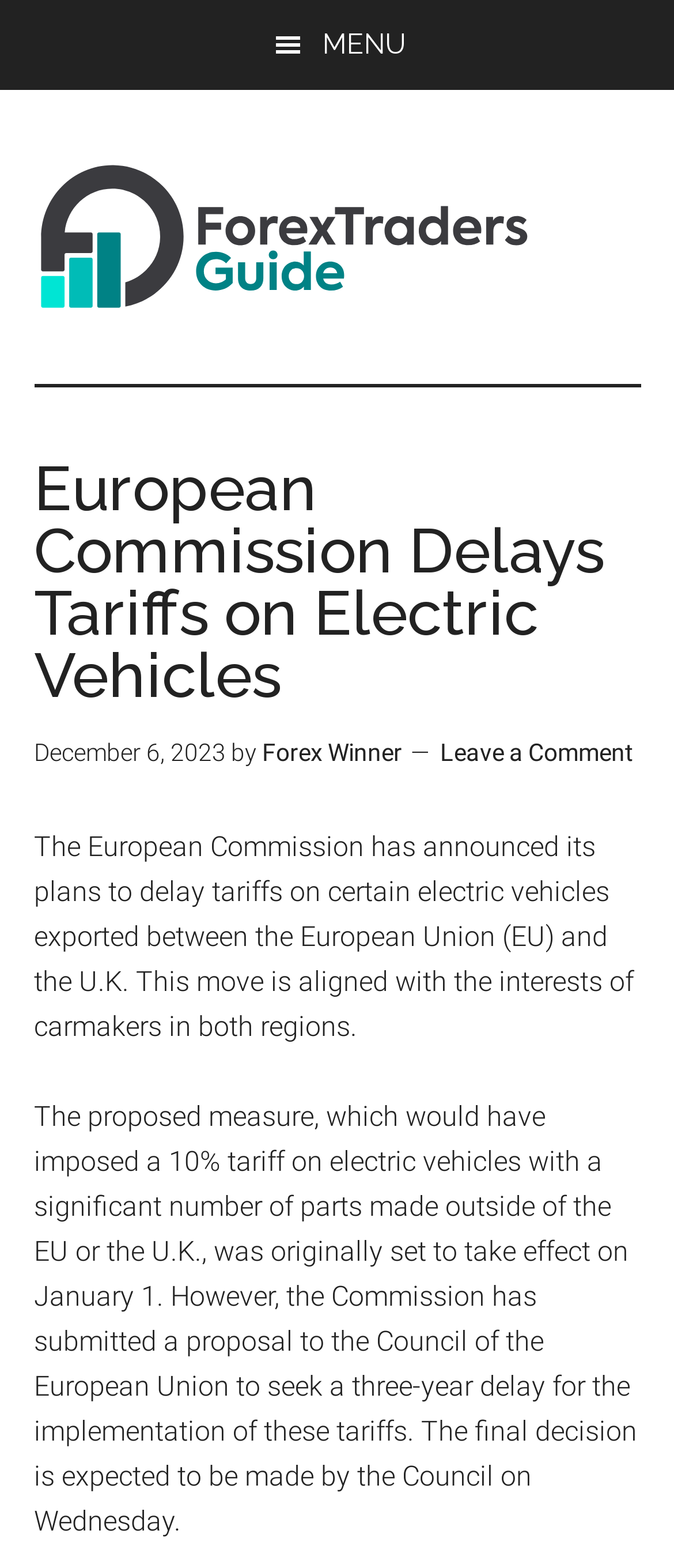Create an elaborate caption that covers all aspects of the webpage.

The webpage is about the European Commission's decision to delay tariffs on electric vehicles exported between the European Union and the U.K. At the top left corner, there are three links to skip to main content, primary sidebar, and footer, respectively. Next to these links, there is a button with a menu icon. 

Below these elements, there is a large link that spans almost the entire width of the page, containing the main content. Within this link, there is a header section with a heading that matches the title of the webpage, "European Commission Delays Tariffs on Electric Vehicles". Below the heading, there is a time element showing the date "December 6, 2023", followed by the author's name "Forex Winner" and a link to "Leave a Comment".

The main content of the article is divided into two paragraphs. The first paragraph explains the European Commission's plan to delay tariffs on certain electric vehicles. The second paragraph provides more details about the proposed measure, including the original implementation date and the expected decision from the Council of the European Union.